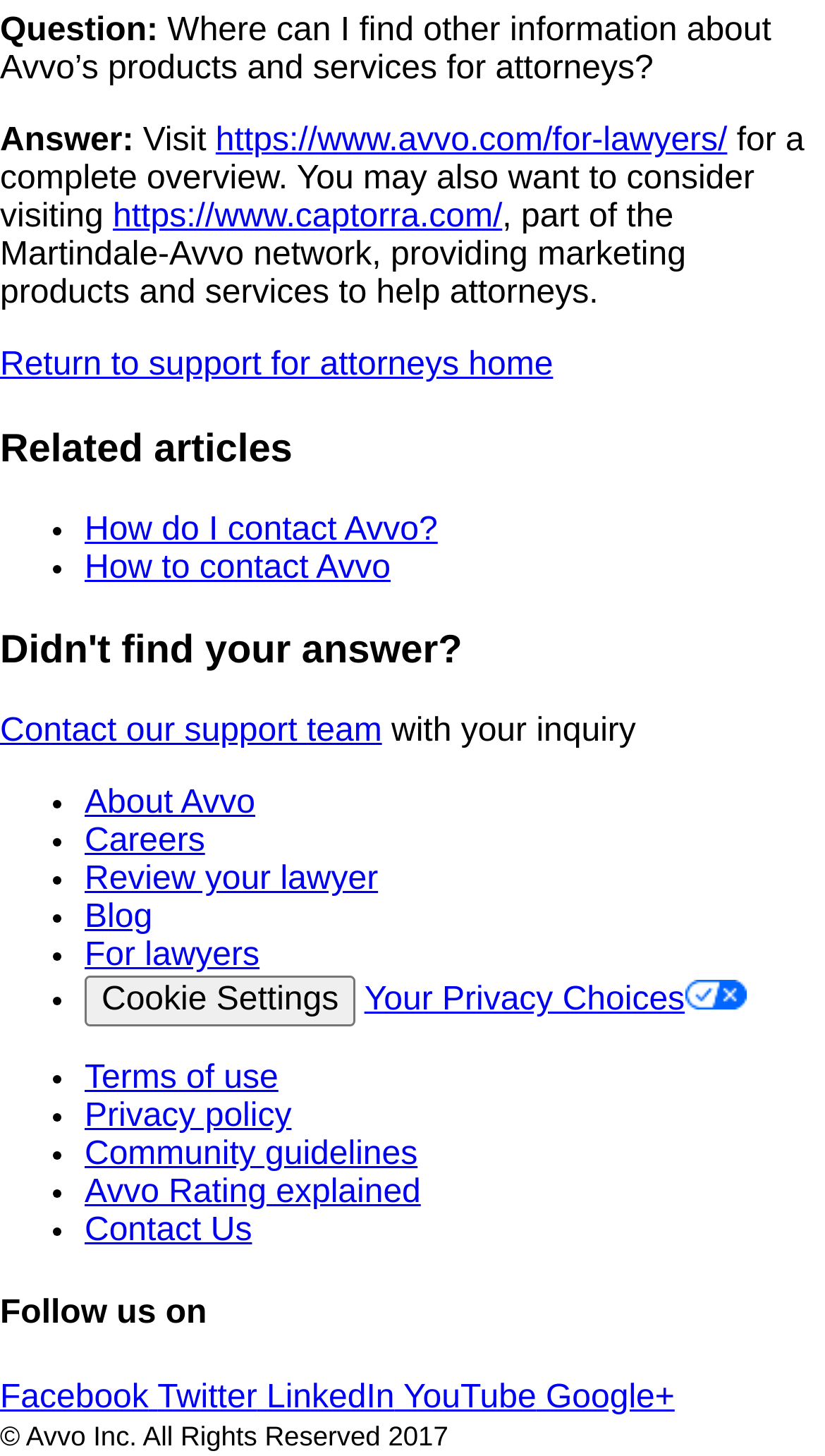Highlight the bounding box coordinates of the region I should click on to meet the following instruction: "Click on 'Cookie Settings'".

[0.103, 0.67, 0.431, 0.705]